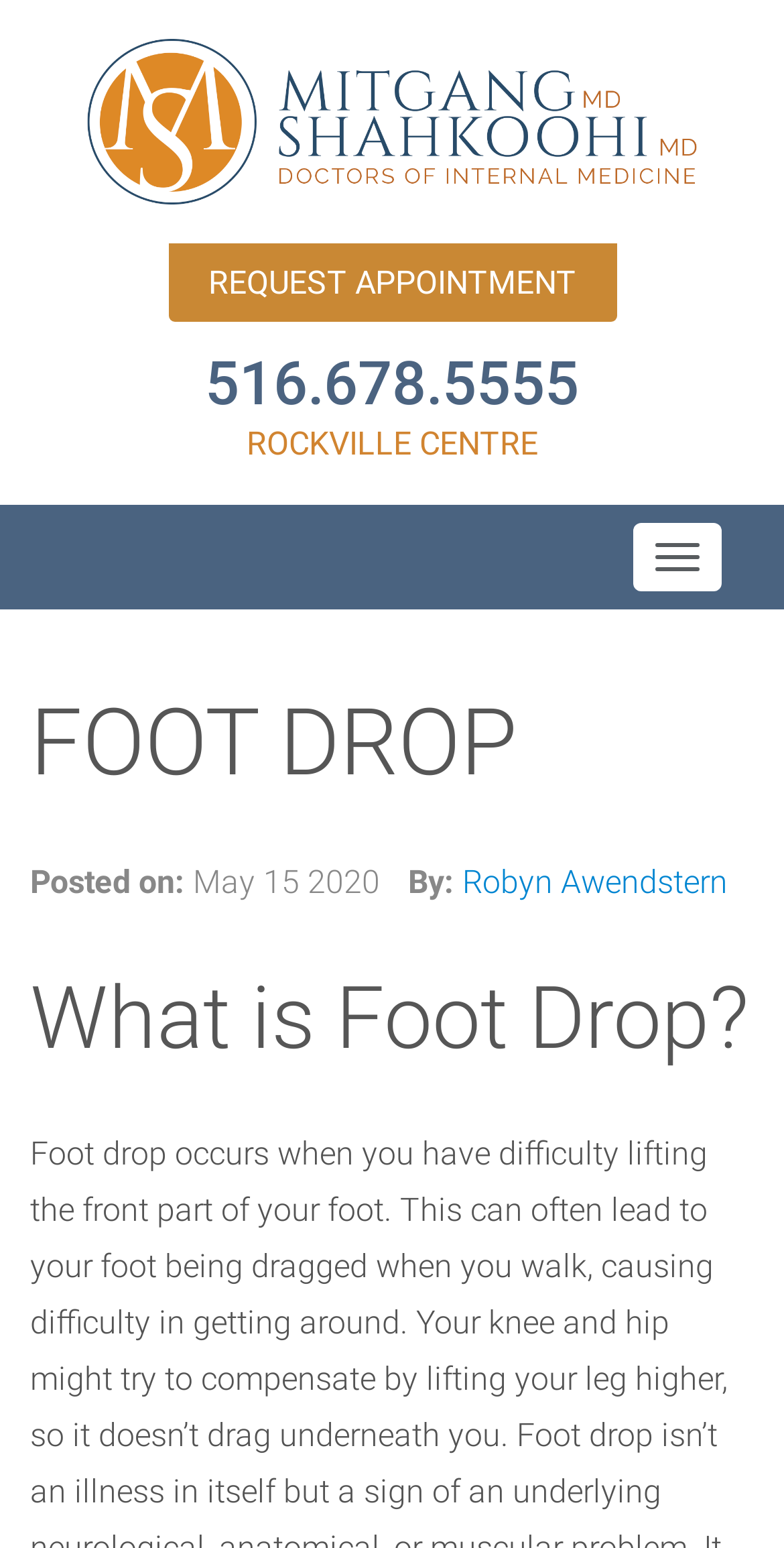What is the name of the location?
From the image, provide a succinct answer in one word or a short phrase.

ROCKVILLE CENTRE